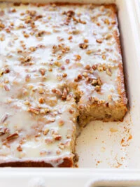Offer an in-depth caption for the image.

The image features a delicious Southern Pecan Praline Poke Cake, showcasing a rectangular slice of the cake that has been partially removed from a white baking dish. The cake is generously topped with a smooth glaze and sprinkled with crunchy chopped pecans, inviting viewers to indulge in its rich flavors. This delightful dessert, highlighted in a recipe linked to a celebratory theme, captures the essence of festive gatherings and sweet moments. Perfect for any occasion, it embodies the warmth and comfort of homemade treats.